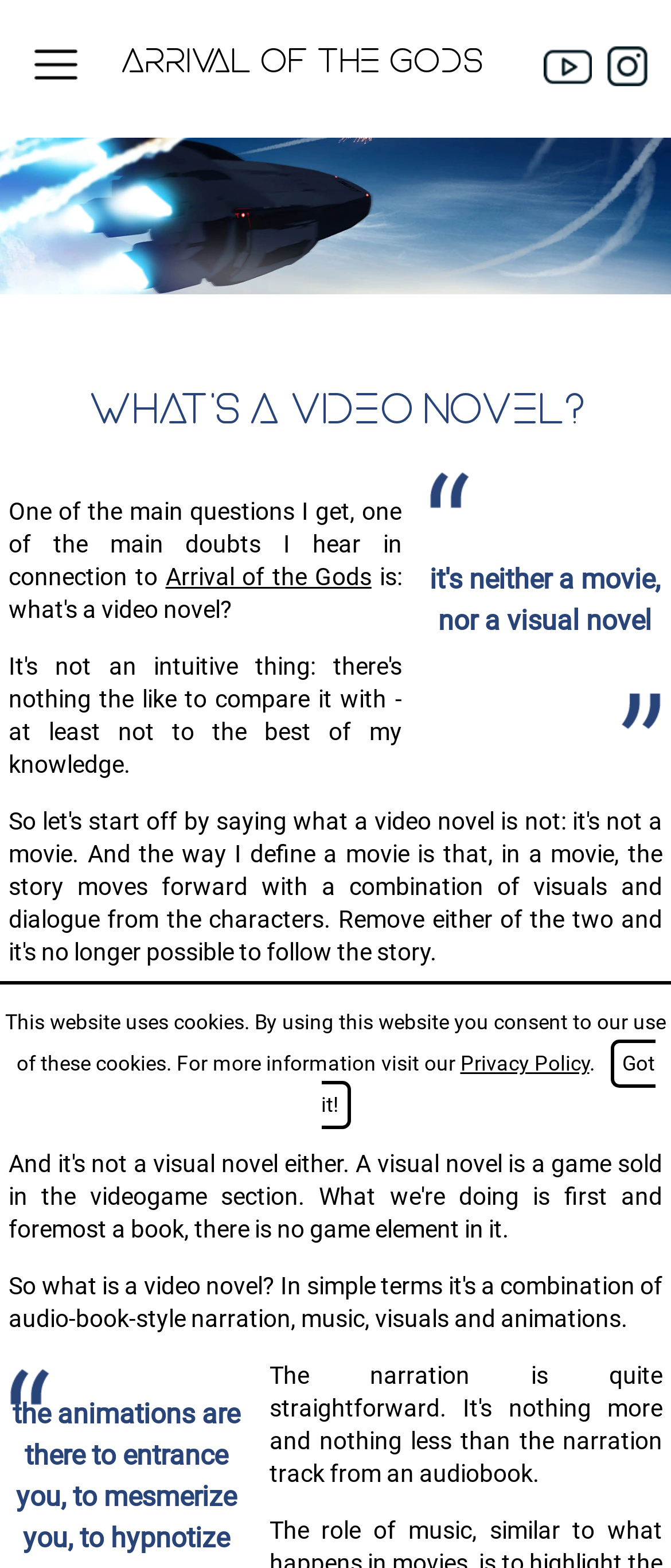Illustrate the webpage thoroughly, mentioning all important details.

The webpage is about video novels, with a focus on the concept of "Arrival of the Gods". At the top left corner, there is a menu icon. Below it, a prominent link "ARRIVAL OF THE GODS" is displayed, accompanied by YouTube and Instagram icons on the right side. 

A large image occupies the full width of the page, with the title "What's a Video Novel?" written on it. Below the image, a heading with the same title is centered on the page. 

The main content of the page is divided into three paragraphs. The first paragraph starts with a question about video novels and expresses a common doubt people have. The second paragraph explains that in a video novel, the story is still conveyed through narration, despite the presence of visuals and music. The third paragraph is a continuation of the explanation, mentioning that the reader still gets to imagine the story in their own mind.

At the bottom of the page, there is a notice about the website's use of cookies, with a link to the Privacy Policy and a "Got it!" button to acknowledge the notice.